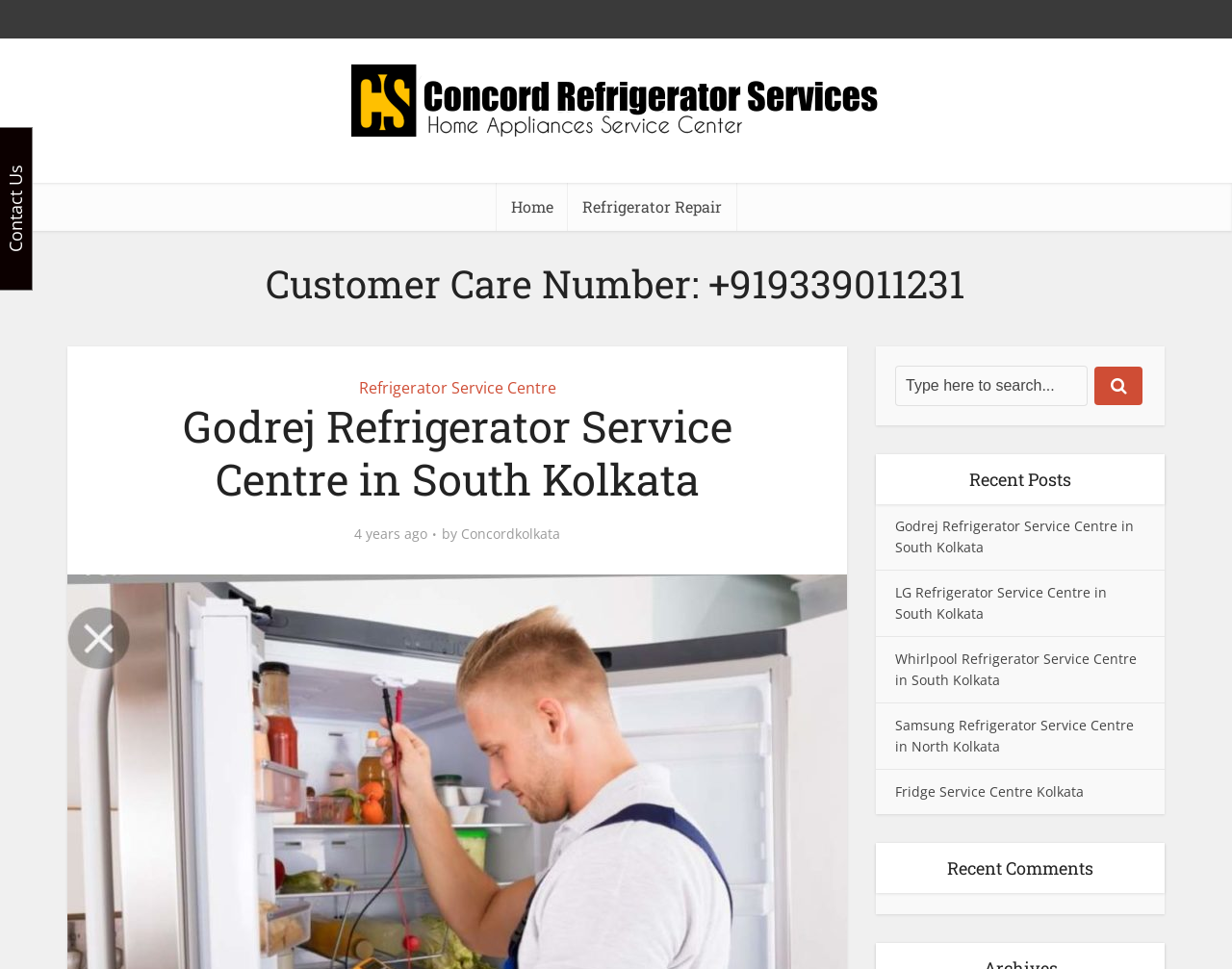What is the name of the author of the post?
Give a one-word or short-phrase answer derived from the screenshot.

Concordkolkata